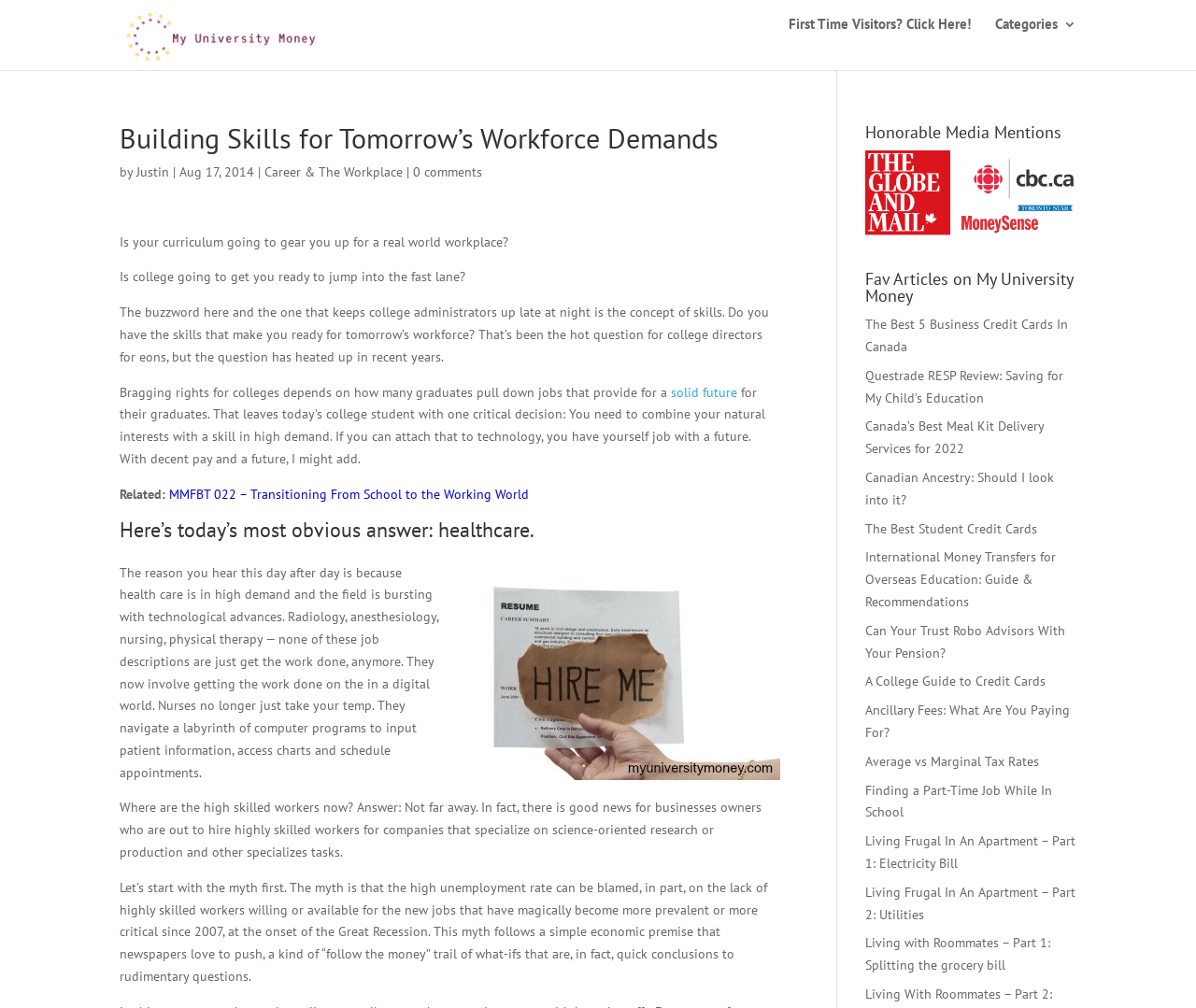Bounding box coordinates are specified in the format (top-left x, top-left y, bottom-right x, bottom-right y). All values are floating point numbers bounded between 0 and 1. Please provide the bounding box coordinate of the region this sentence describes: Career & The Workplace

[0.221, 0.166, 0.337, 0.183]